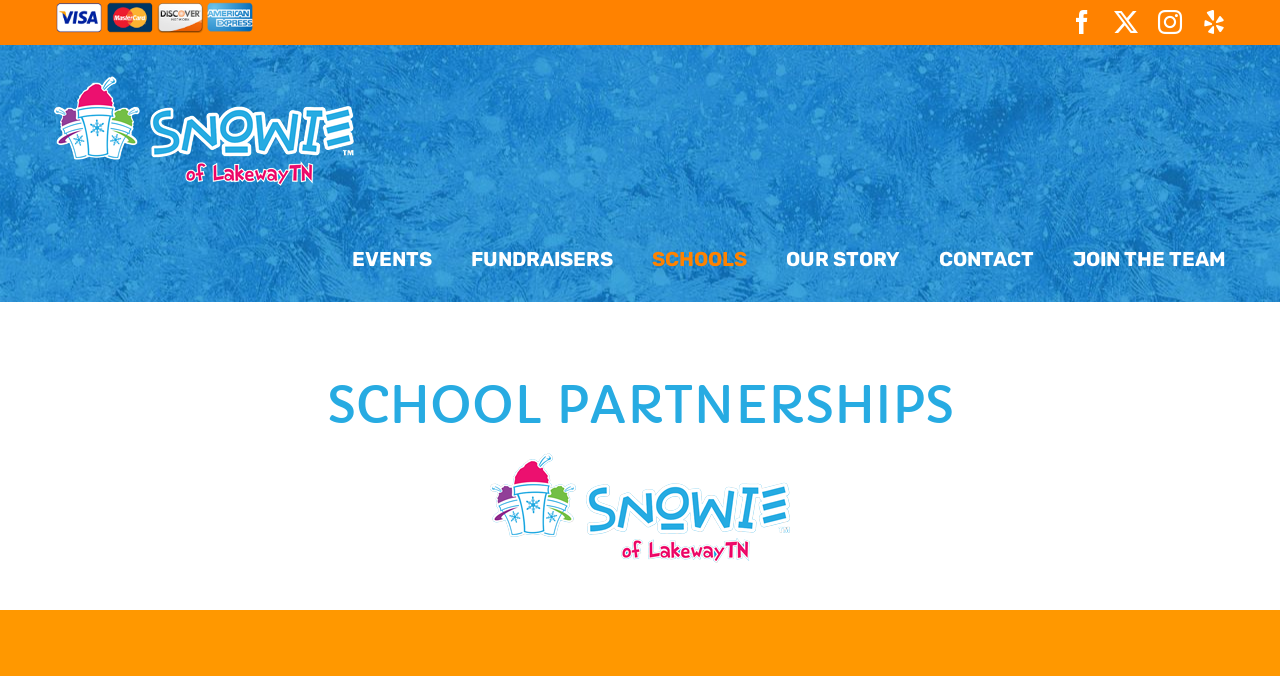Determine the bounding box coordinates of the area to click in order to meet this instruction: "Visit the News page".

None